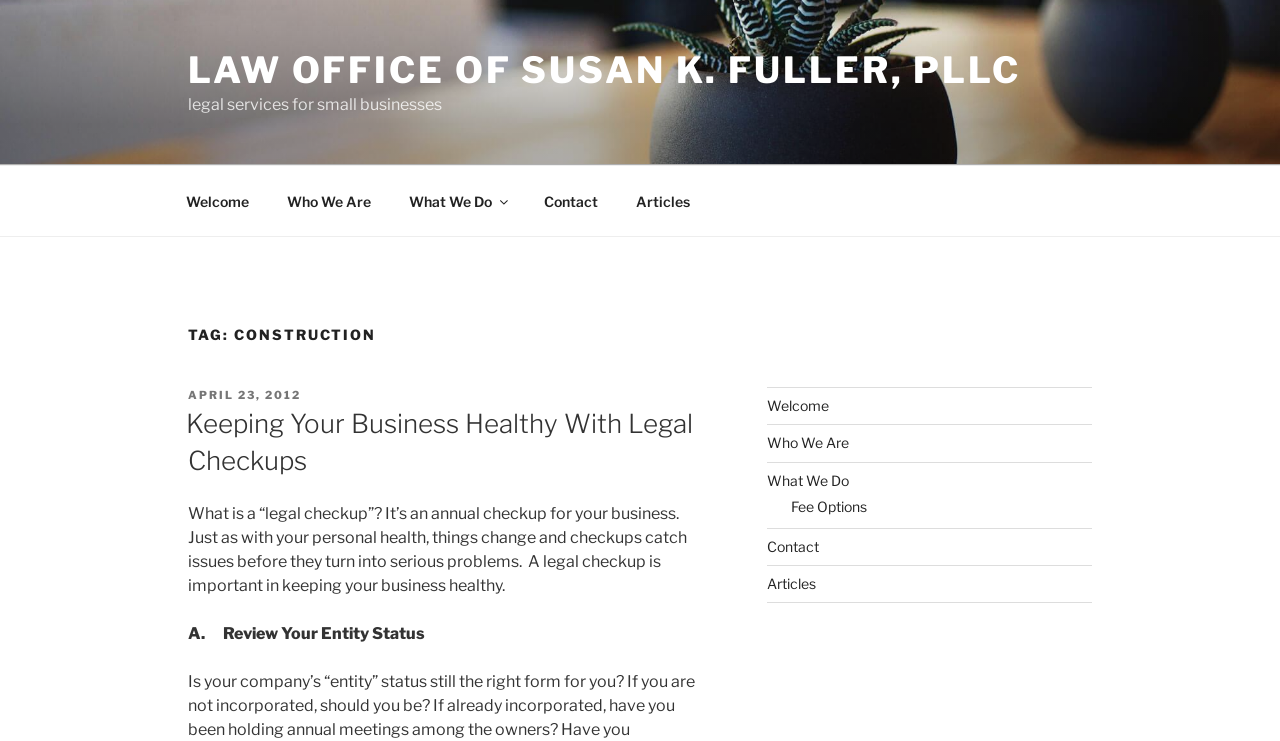How many links are in the top menu?
Please use the image to deliver a detailed and complete answer.

The top menu navigation element contains 5 link elements with the texts 'Welcome', 'Who We Are', 'What We Do', 'Contact', and 'Articles'.